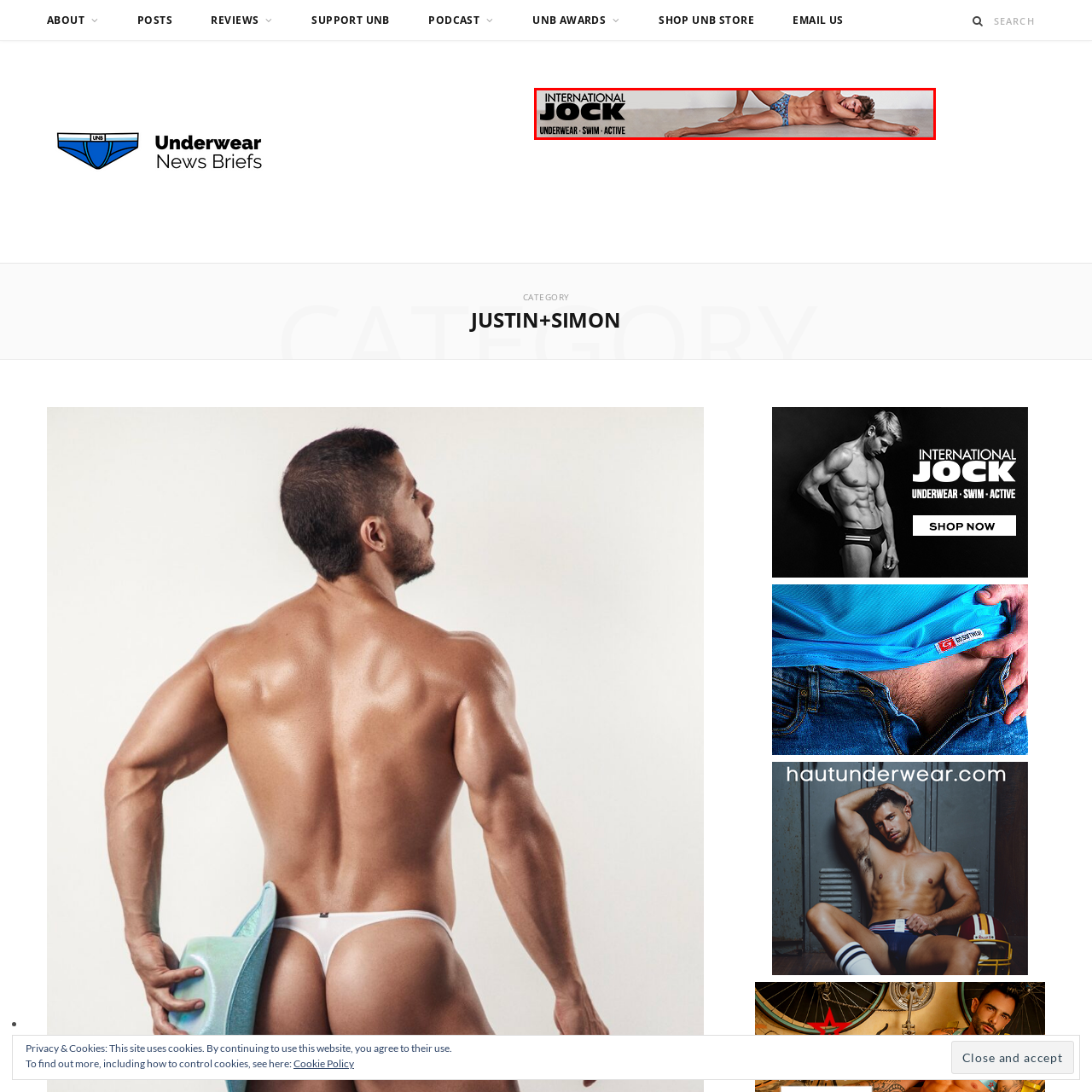Direct your attention to the image within the red boundary and answer the question with a single word or phrase:
What type of apparel is the brand focused on?

Versatile apparel for men